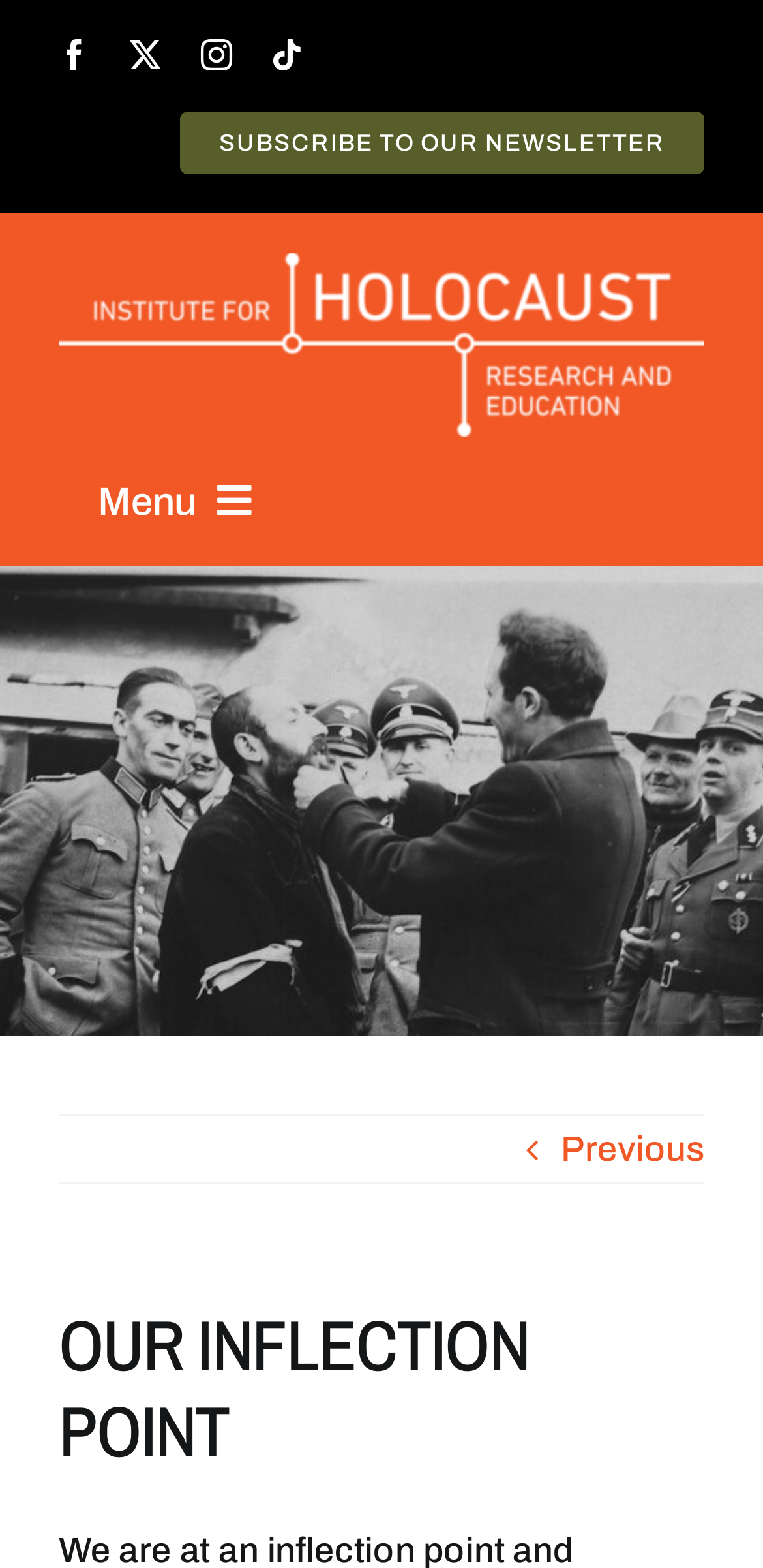Kindly respond to the following question with a single word or a brief phrase: 
How many social media links are present?

4